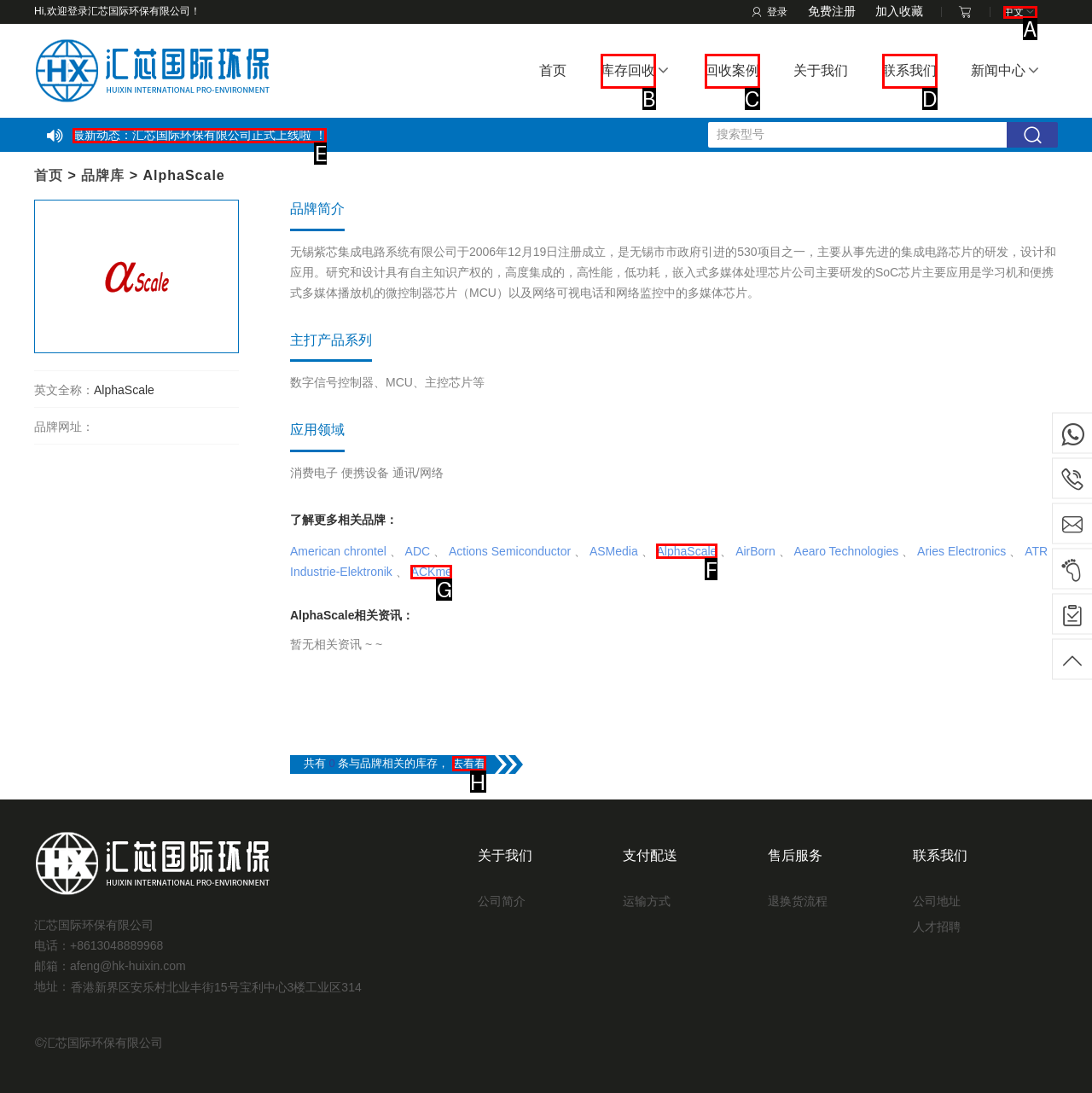Tell me which one HTML element I should click to complete the following task: learn more about AlphaScale Answer with the option's letter from the given choices directly.

F